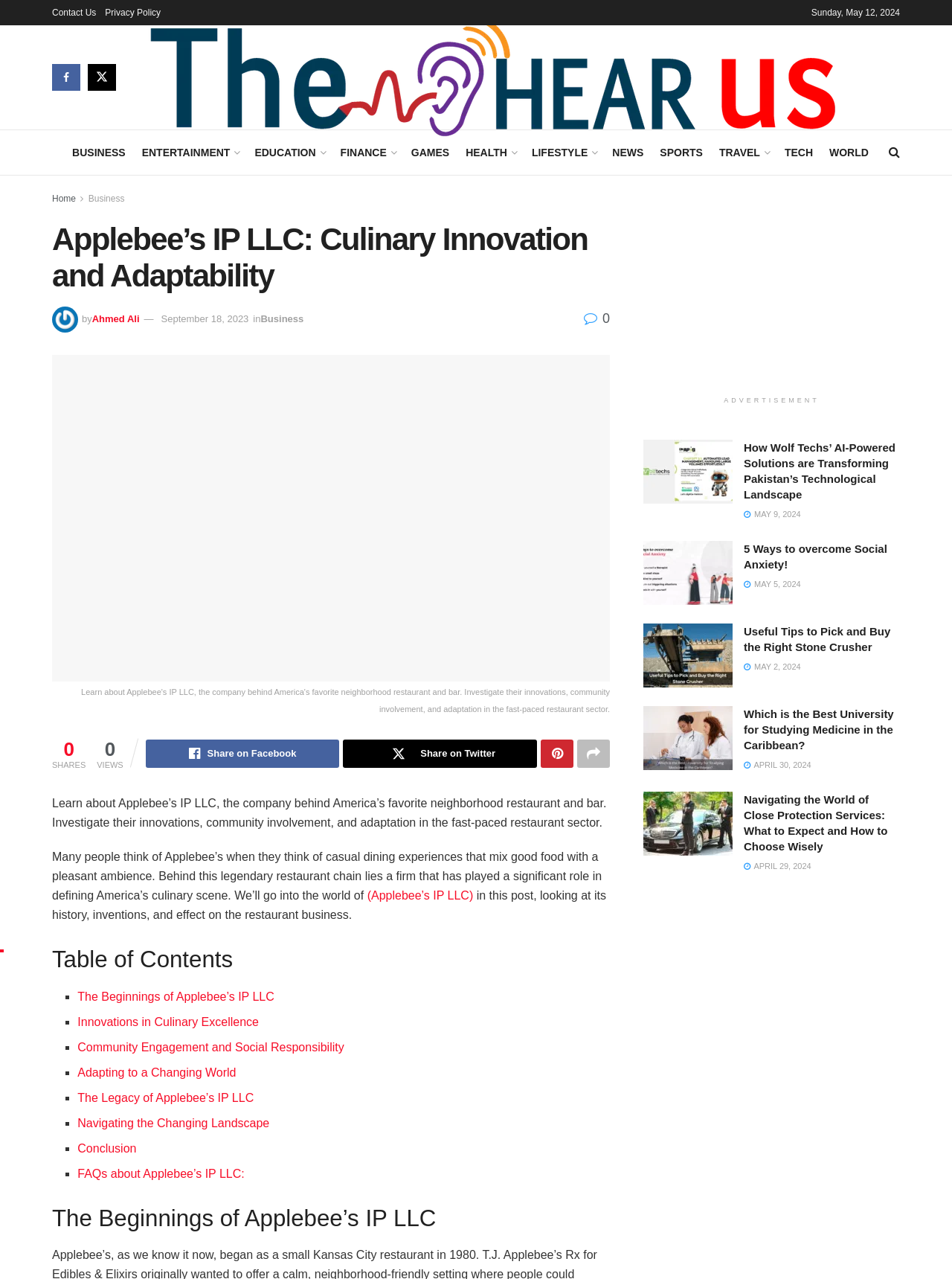Find the bounding box coordinates of the clickable area required to complete the following action: "Click Contact Us".

[0.055, 0.0, 0.101, 0.02]